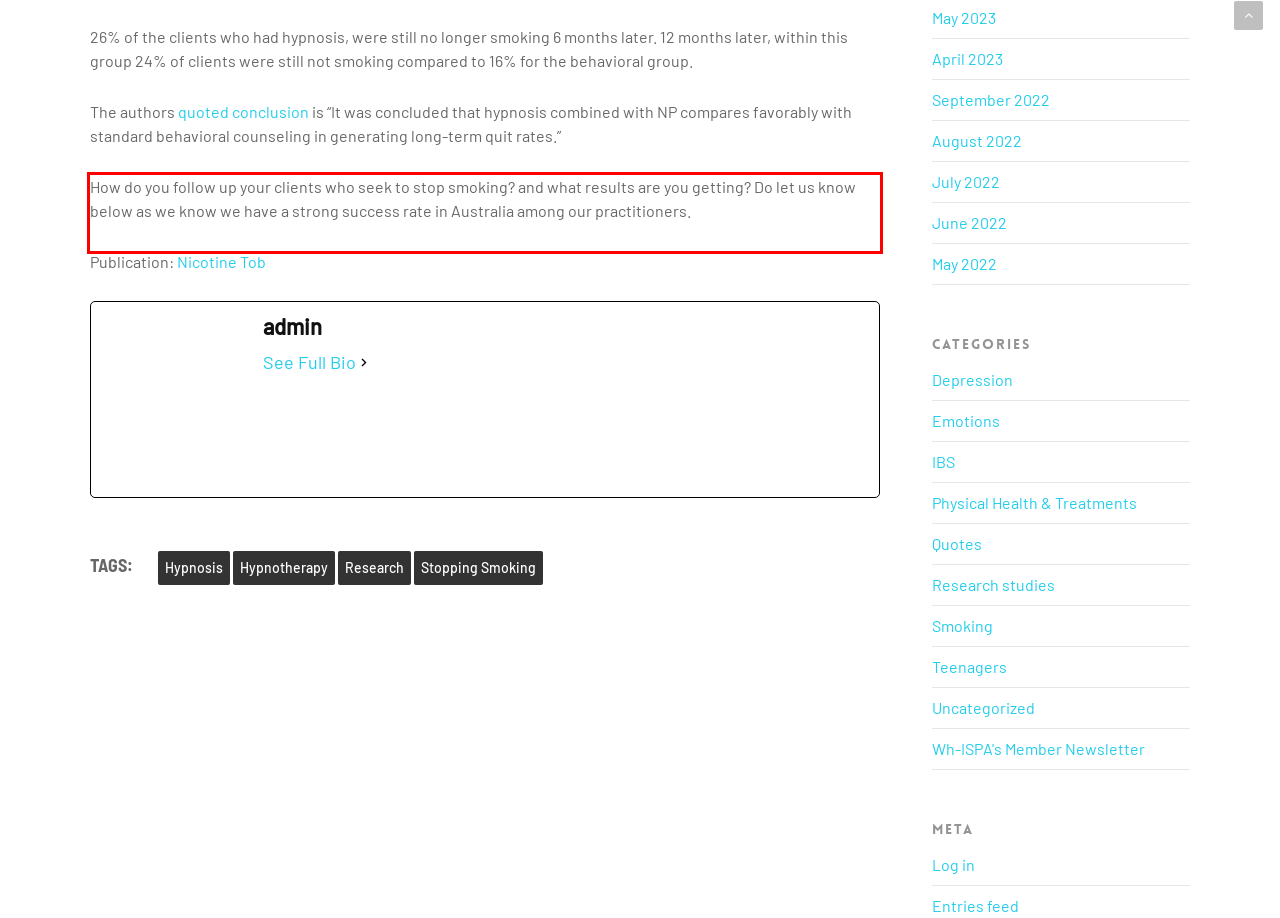You are provided with a screenshot of a webpage containing a red bounding box. Please extract the text enclosed by this red bounding box.

How do you follow up your clients who seek to stop smoking? and what results are you getting? Do let us know below as we know we have a strong success rate in Australia among our practitioners.